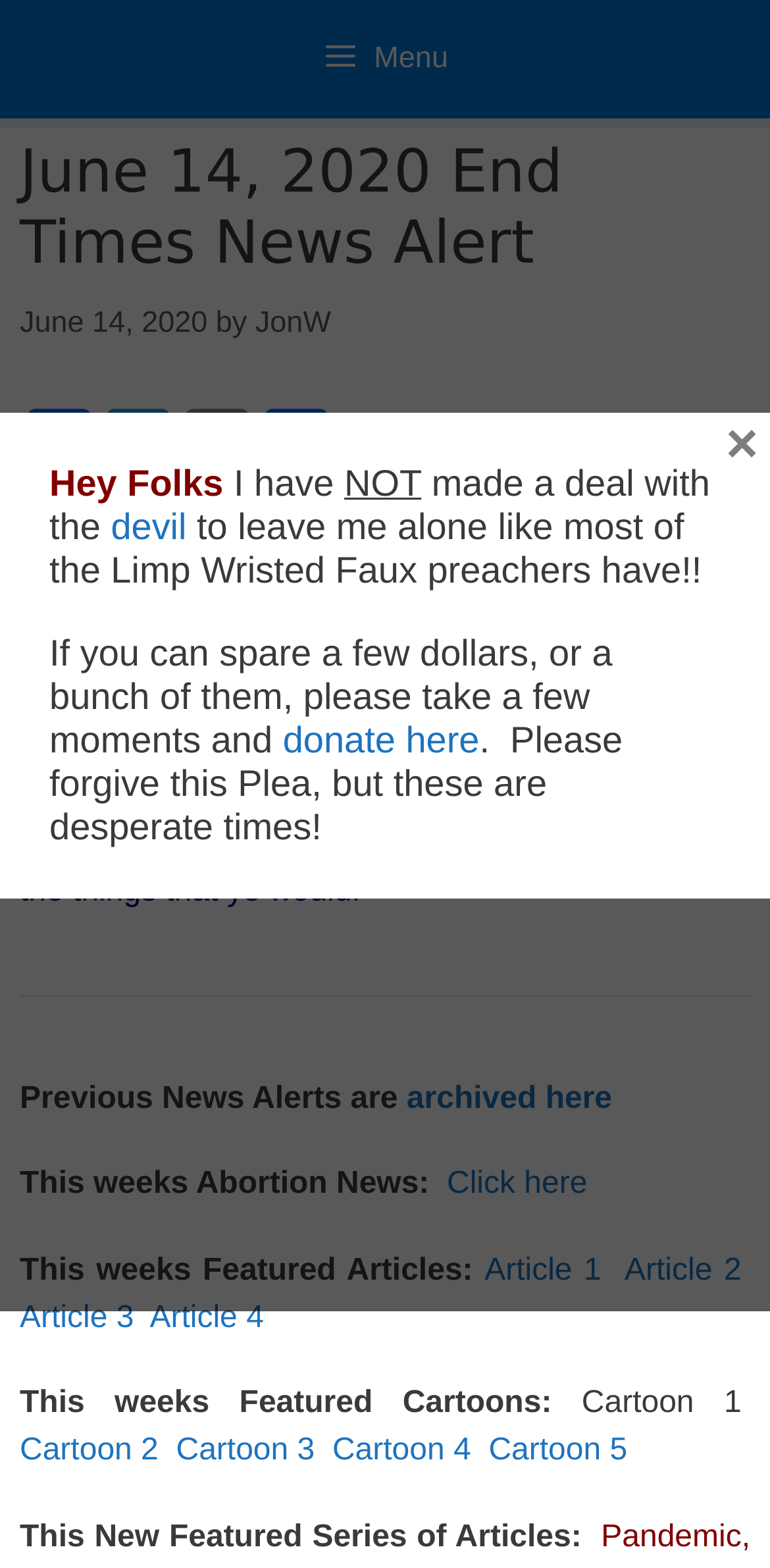What is the date of the End Times News Alert?
Please respond to the question with as much detail as possible.

The date of the End Times News Alert can be found in the header section of the webpage, where it is written as 'June 14, 2020 End Times News Alert'.